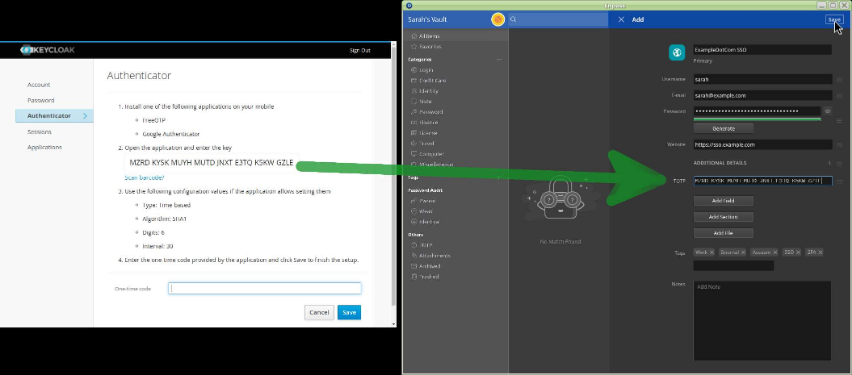What is the purpose of the green arrow?
Based on the visual details in the image, please answer the question thoroughly.

The green arrow is pointing towards the 'Save' button at the top-right corner of the Enpass Vault interface, indicating a crucial step in the workflow of saving the authentication details.